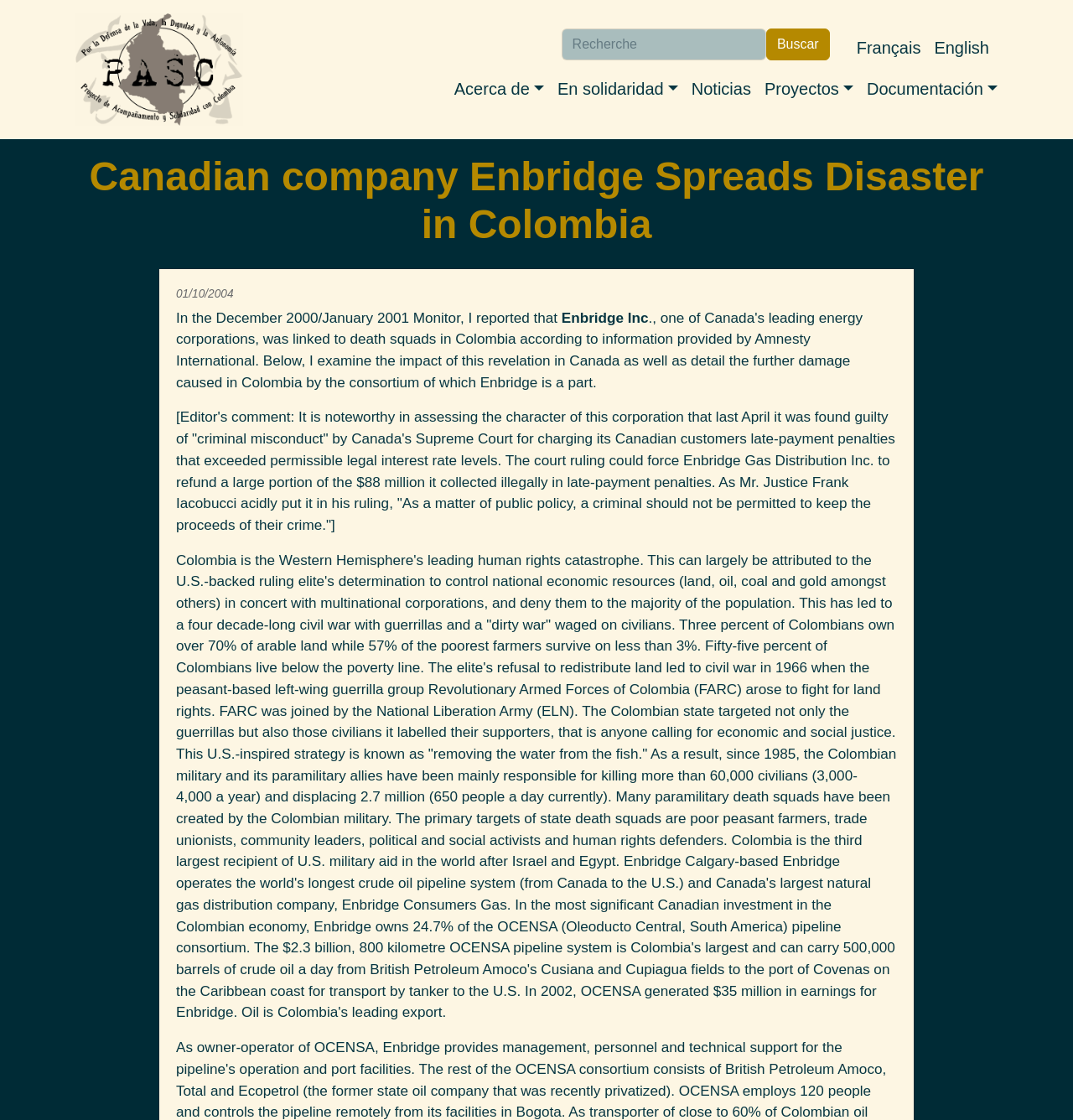Could you determine the bounding box coordinates of the clickable element to complete the instruction: "Click the 'En solidaridad' menu"? Provide the coordinates as four float numbers between 0 and 1, i.e., [left, top, right, bottom].

[0.513, 0.06, 0.638, 0.099]